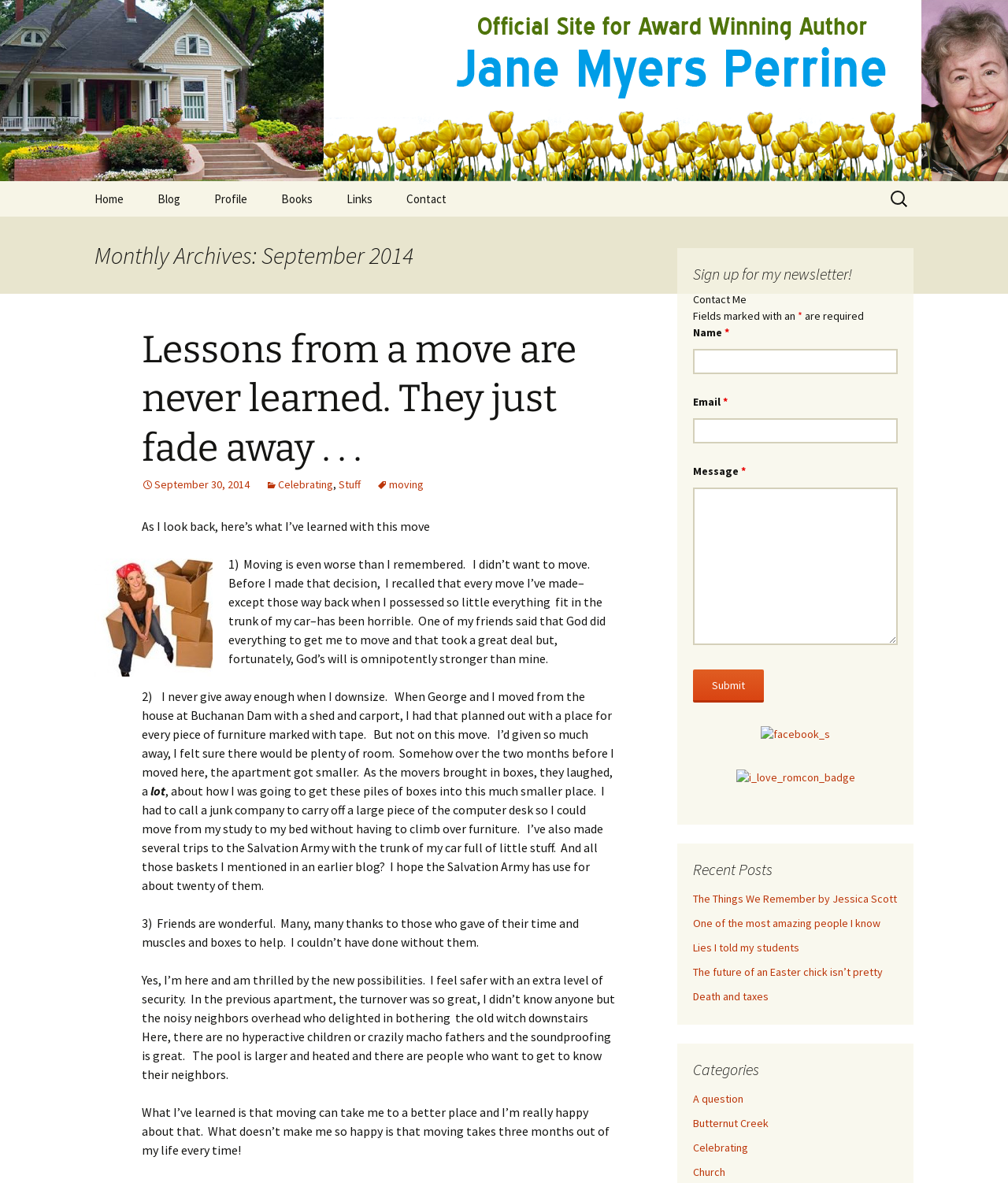Specify the bounding box coordinates of the element's area that should be clicked to execute the given instruction: "Search for something". The coordinates should be four float numbers between 0 and 1, i.e., [left, top, right, bottom].

[0.88, 0.154, 0.906, 0.182]